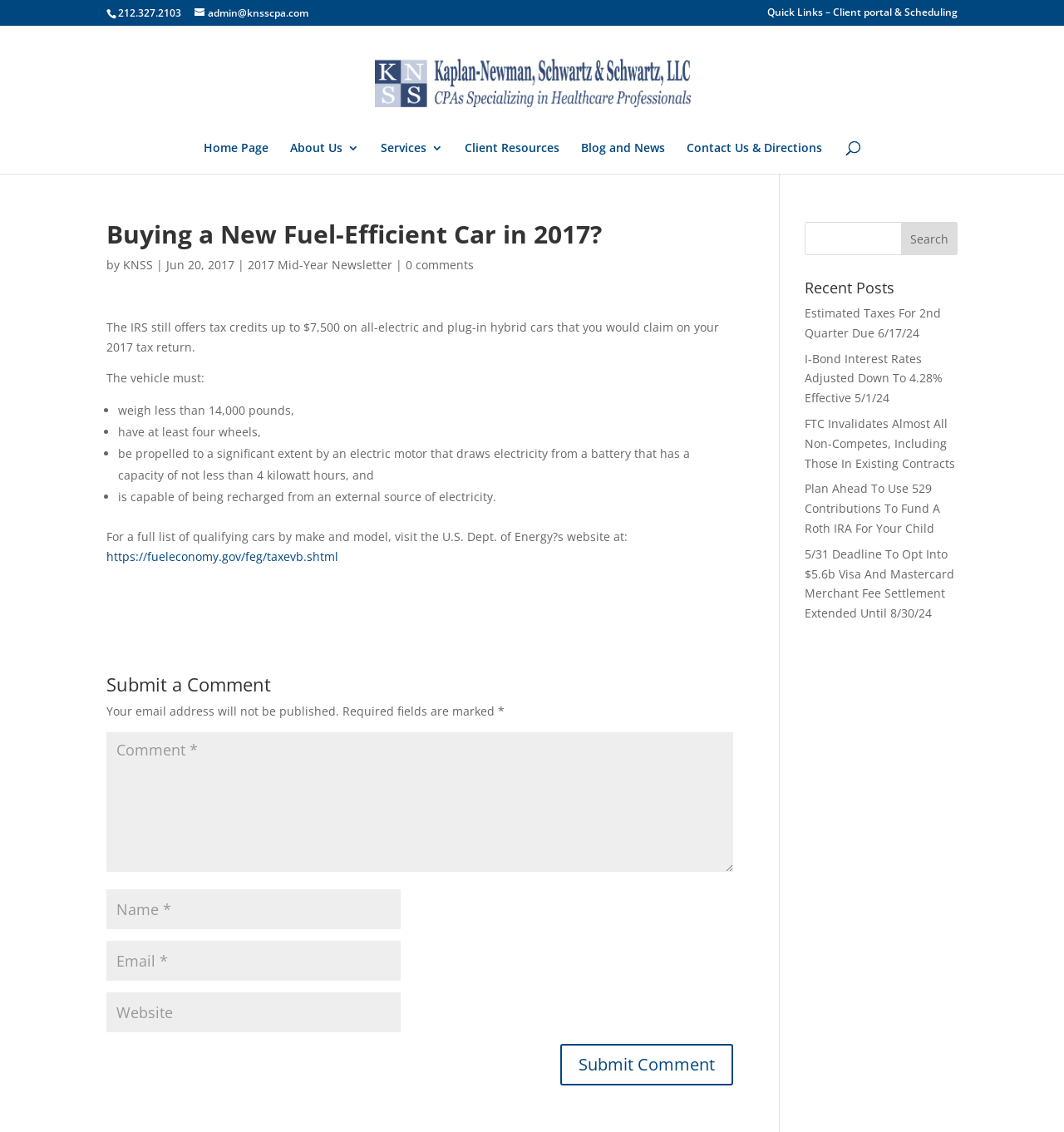Highlight the bounding box coordinates of the element that should be clicked to carry out the following instruction: "Read the 2017 Mid-Year Newsletter". The coordinates must be given as four float numbers ranging from 0 to 1, i.e., [left, top, right, bottom].

[0.233, 0.227, 0.369, 0.241]